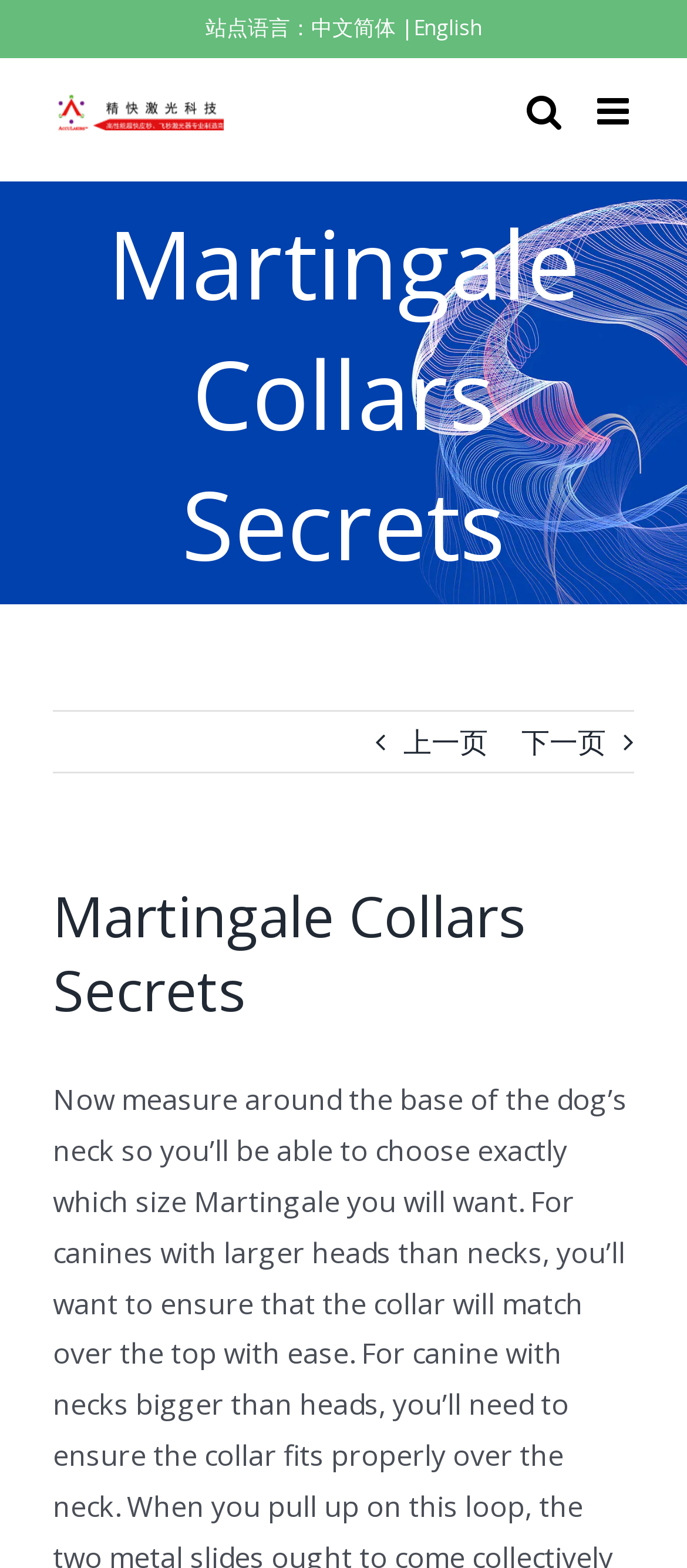Can you identify the bounding box coordinates of the clickable region needed to carry out this instruction: 'Switch to English language'? The coordinates should be four float numbers within the range of 0 to 1, stated as [left, top, right, bottom].

[0.601, 0.008, 0.701, 0.027]